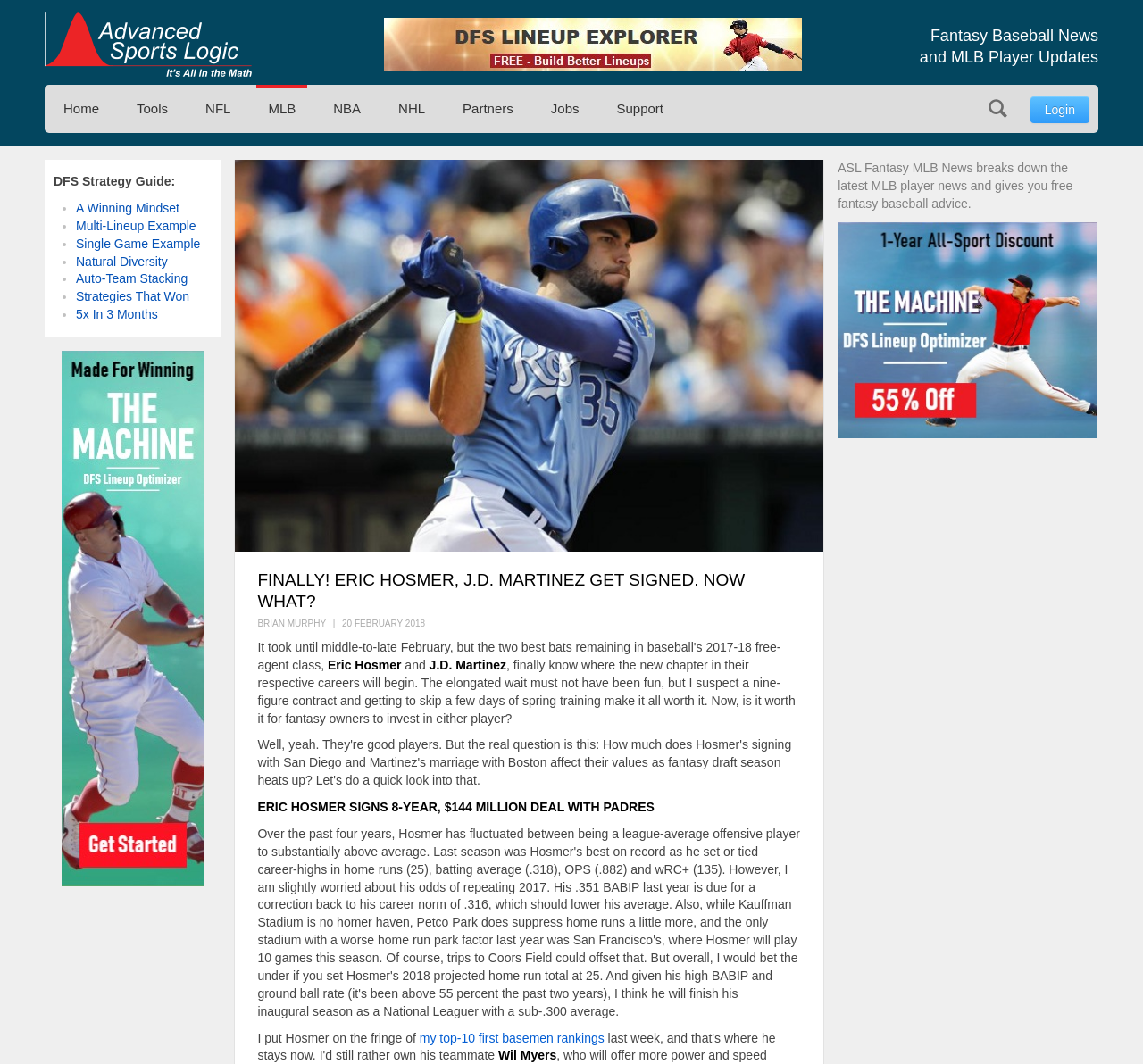What is the position of Wil Myers mentioned in the article?
Refer to the screenshot and respond with a concise word or phrase.

First basemen